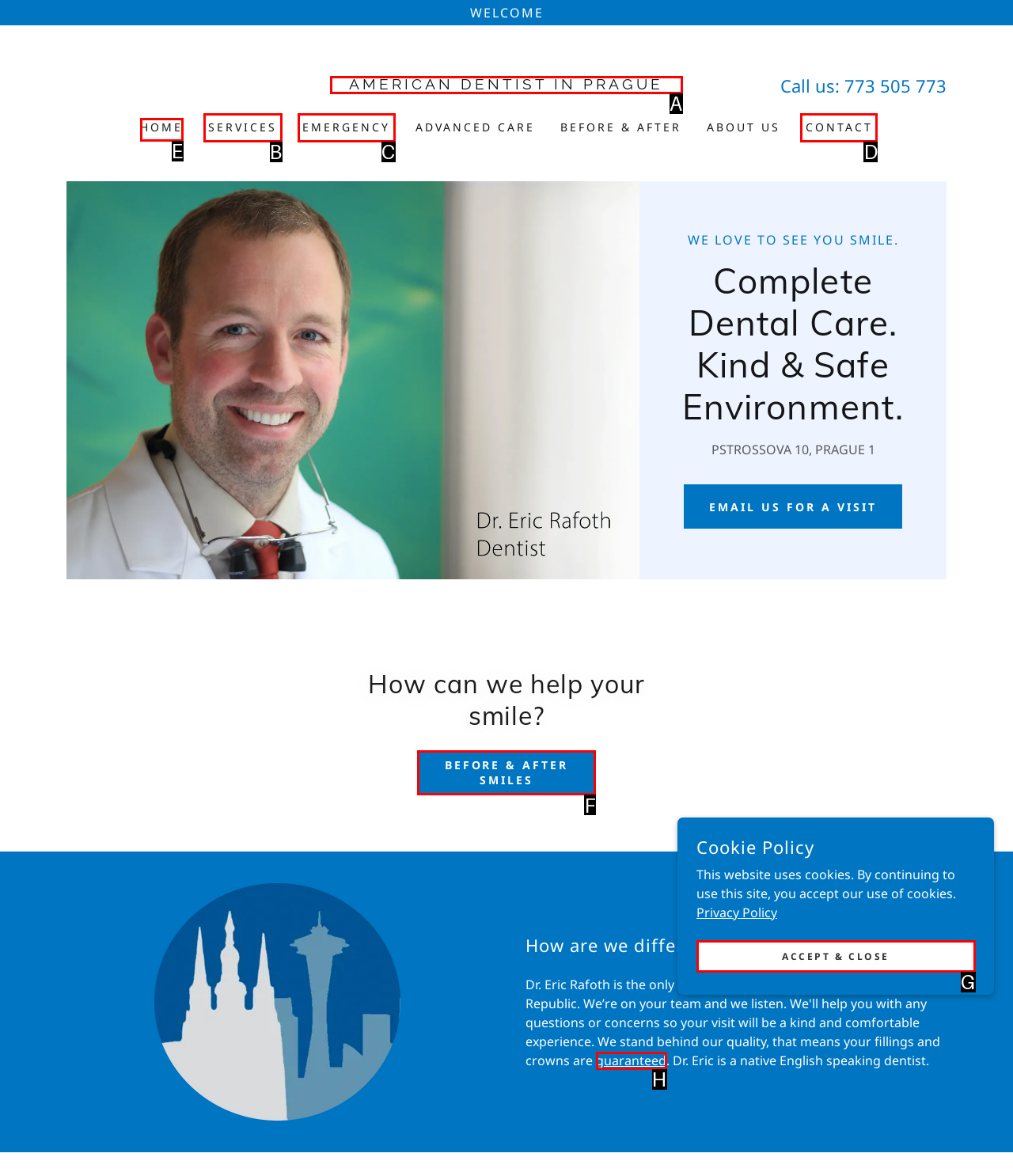Select the letter of the option that should be clicked to achieve the specified task: View before and after smiles. Respond with just the letter.

F